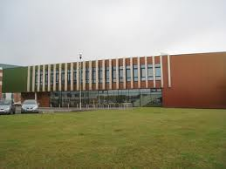Please provide a comprehensive response to the question based on the details in the image: What is the likely purpose of the building?

The caption describes the building's contemporary design and landscaping as indicating a purpose 'likely related to business or professional services', aligning with the theme of a professional think-tank aimed at helping businesses reach their potential.